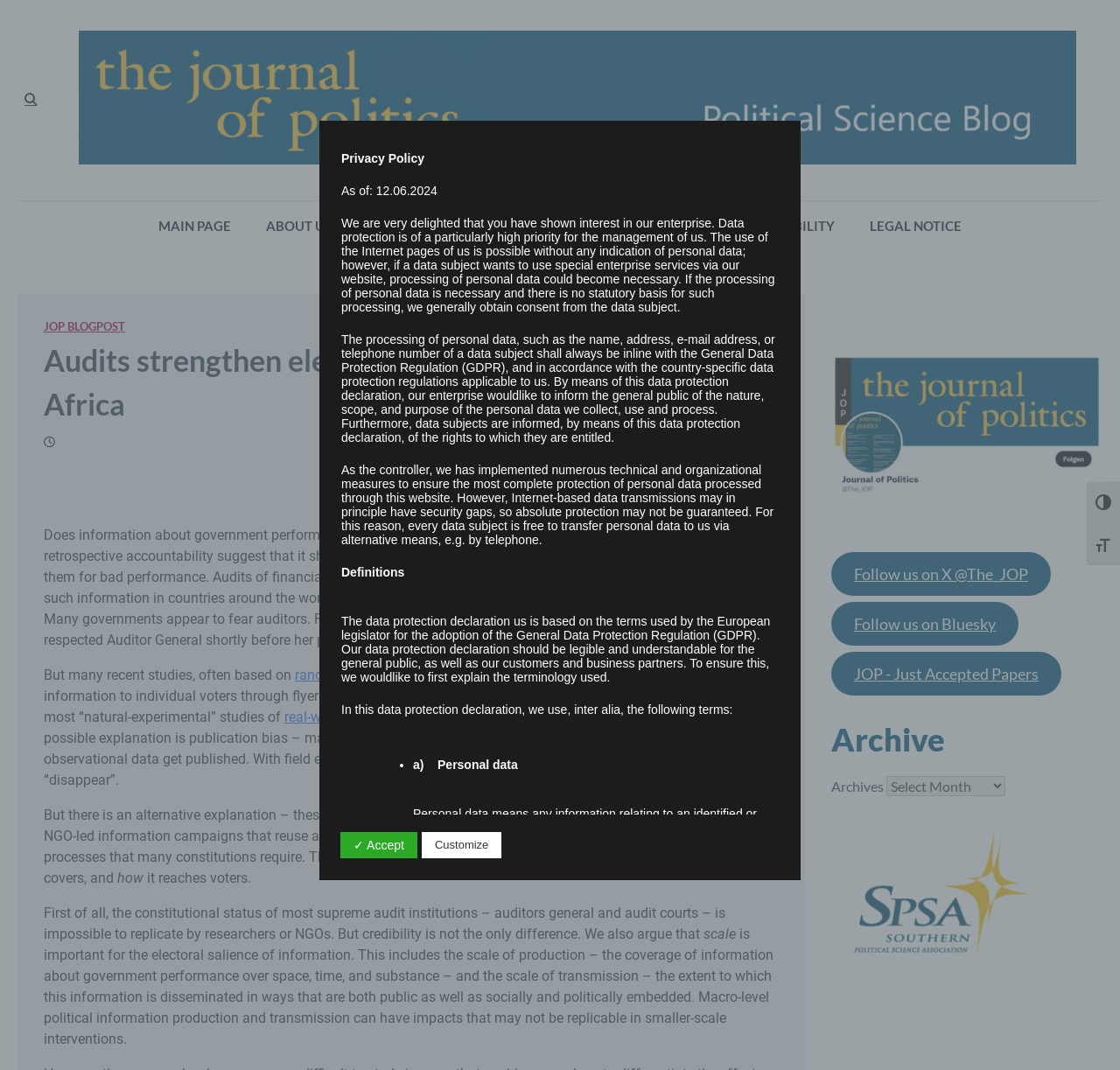What is the name of the blog?
Carefully analyze the image and provide a thorough answer to the question.

I found the answer by looking at the top-left corner of the webpage, where the blog's name is displayed as a link.